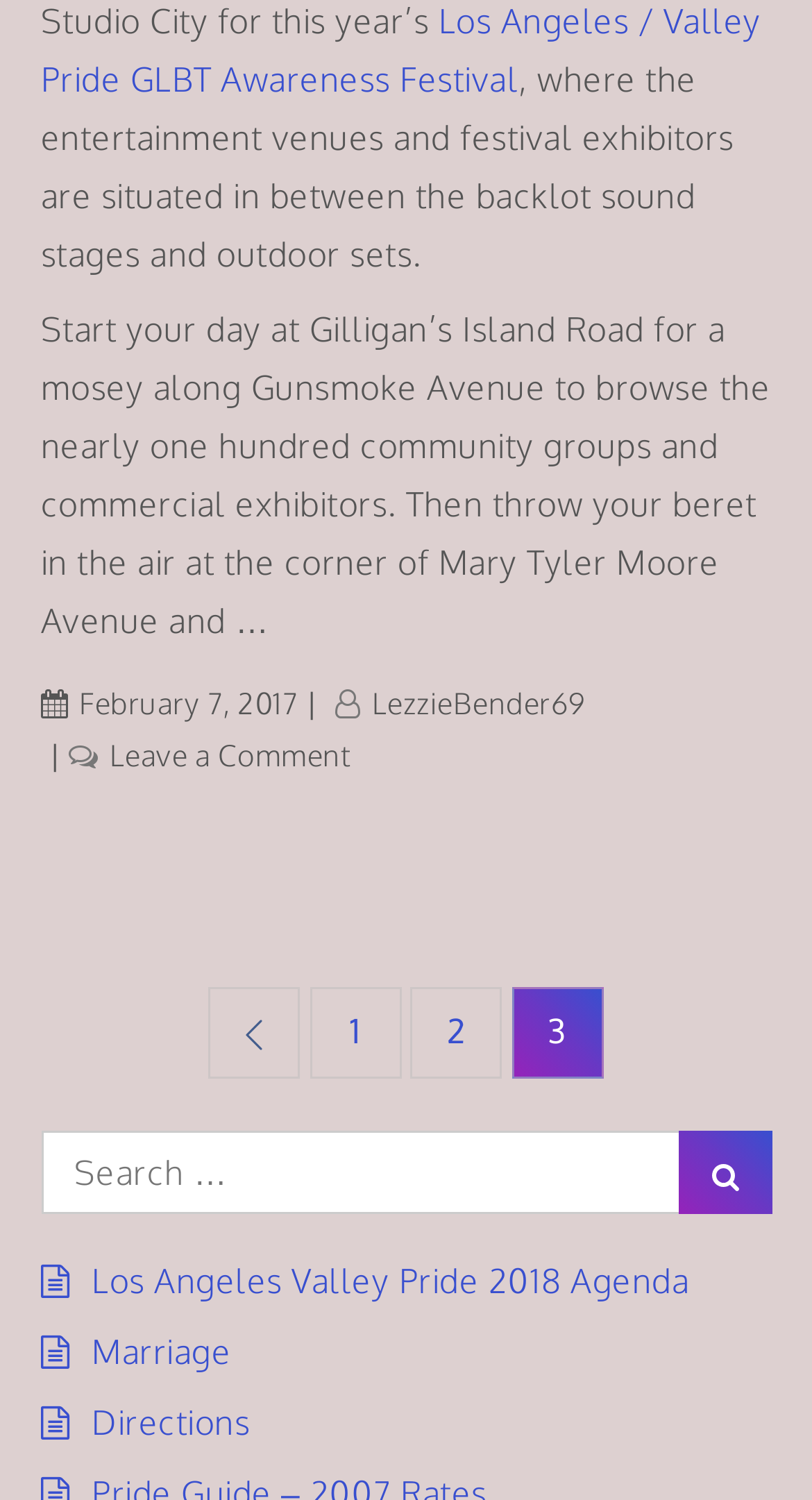Please specify the bounding box coordinates in the format (top-left x, top-left y, bottom-right x, bottom-right y), with values ranging from 0 to 1. Identify the bounding box for the UI component described as follows: Safeguarding

None